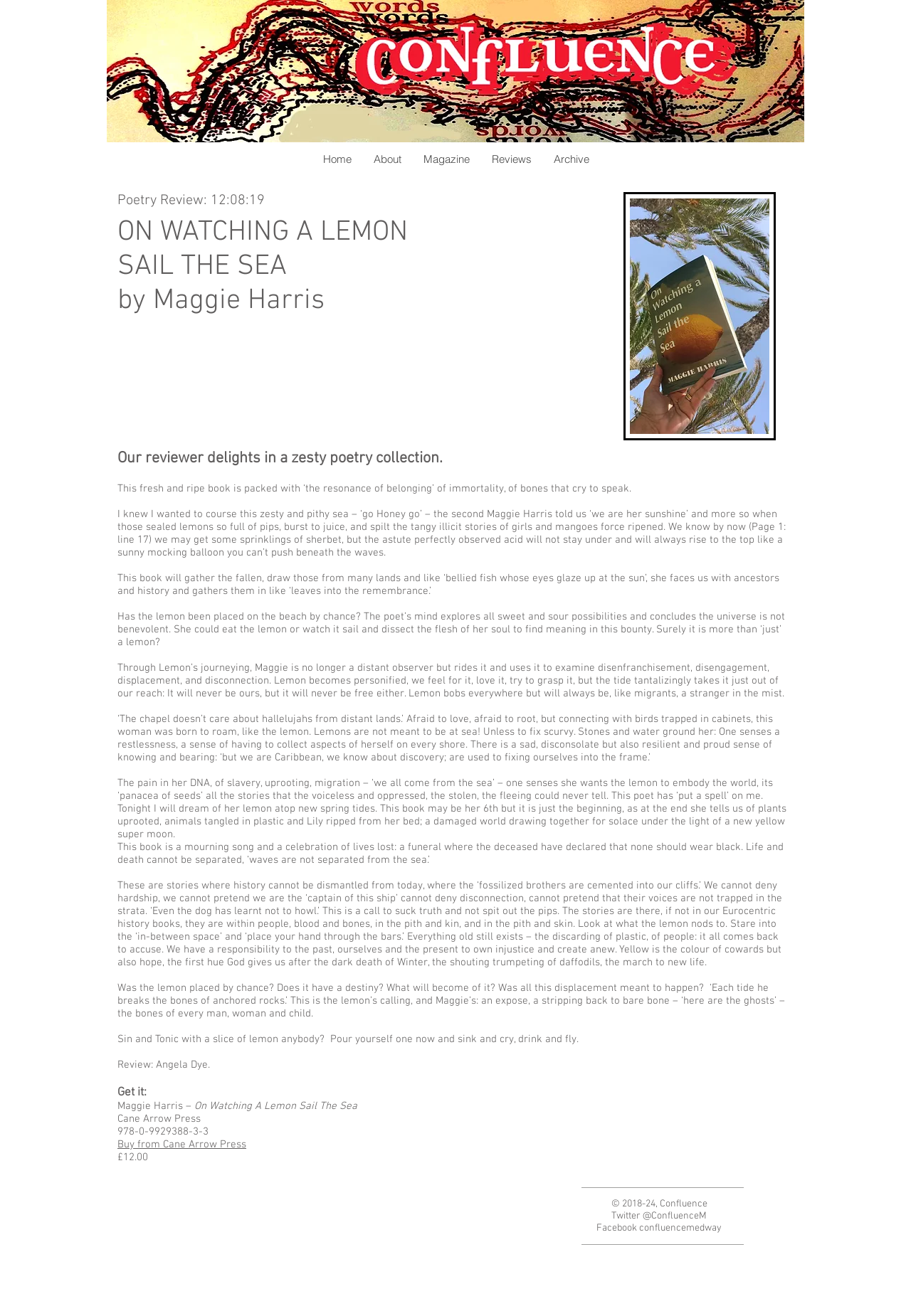Refer to the image and answer the question with as much detail as possible: What is the price of the poetry collection?

The price of the poetry collection can be found at the bottom of the page in the text '£12.00' next to the 'Buy from Cane Arrow Press' link.